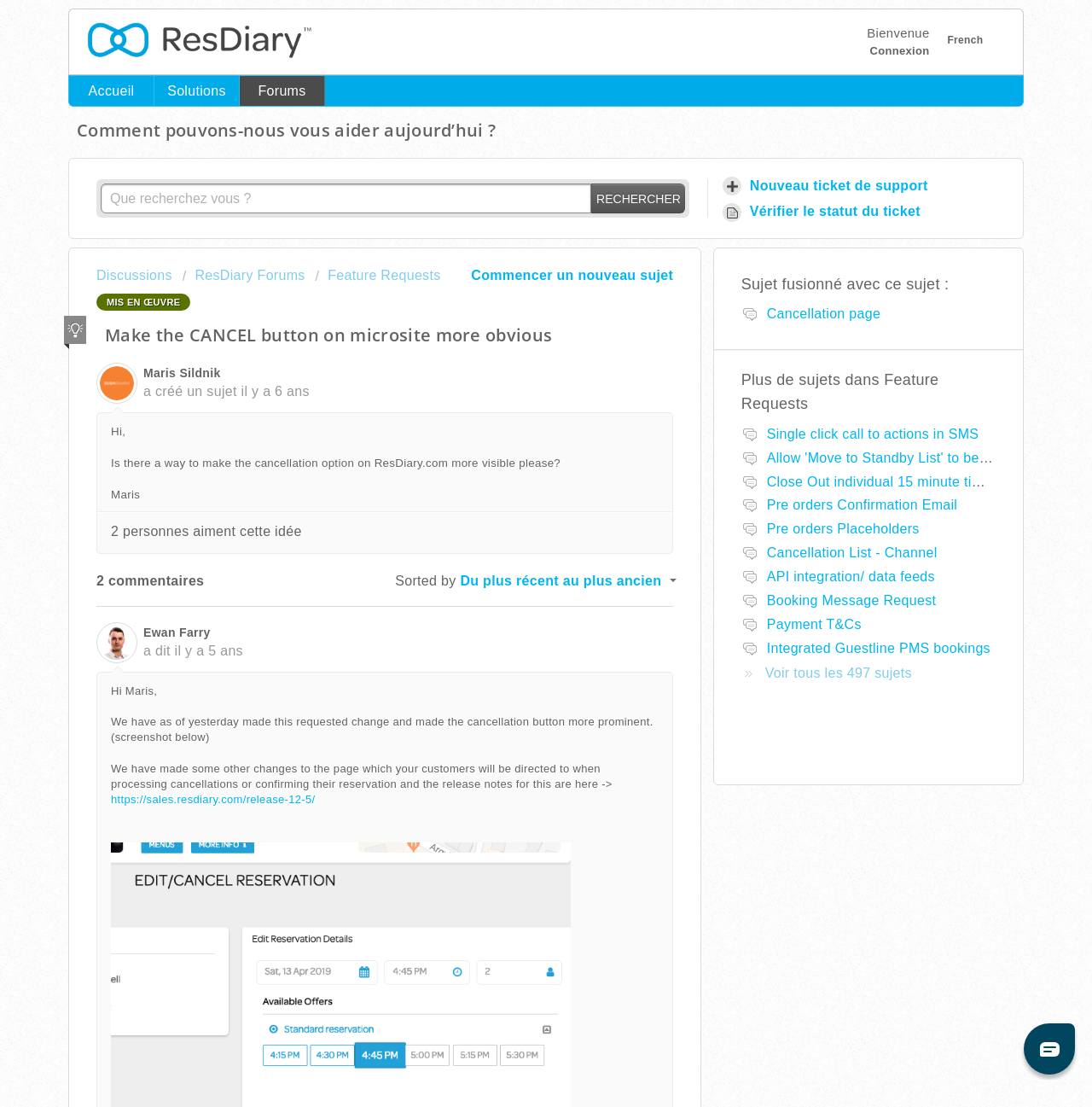What is the name of the person who created this subject?
Using the image provided, answer with just one word or phrase.

Maris Sildnik